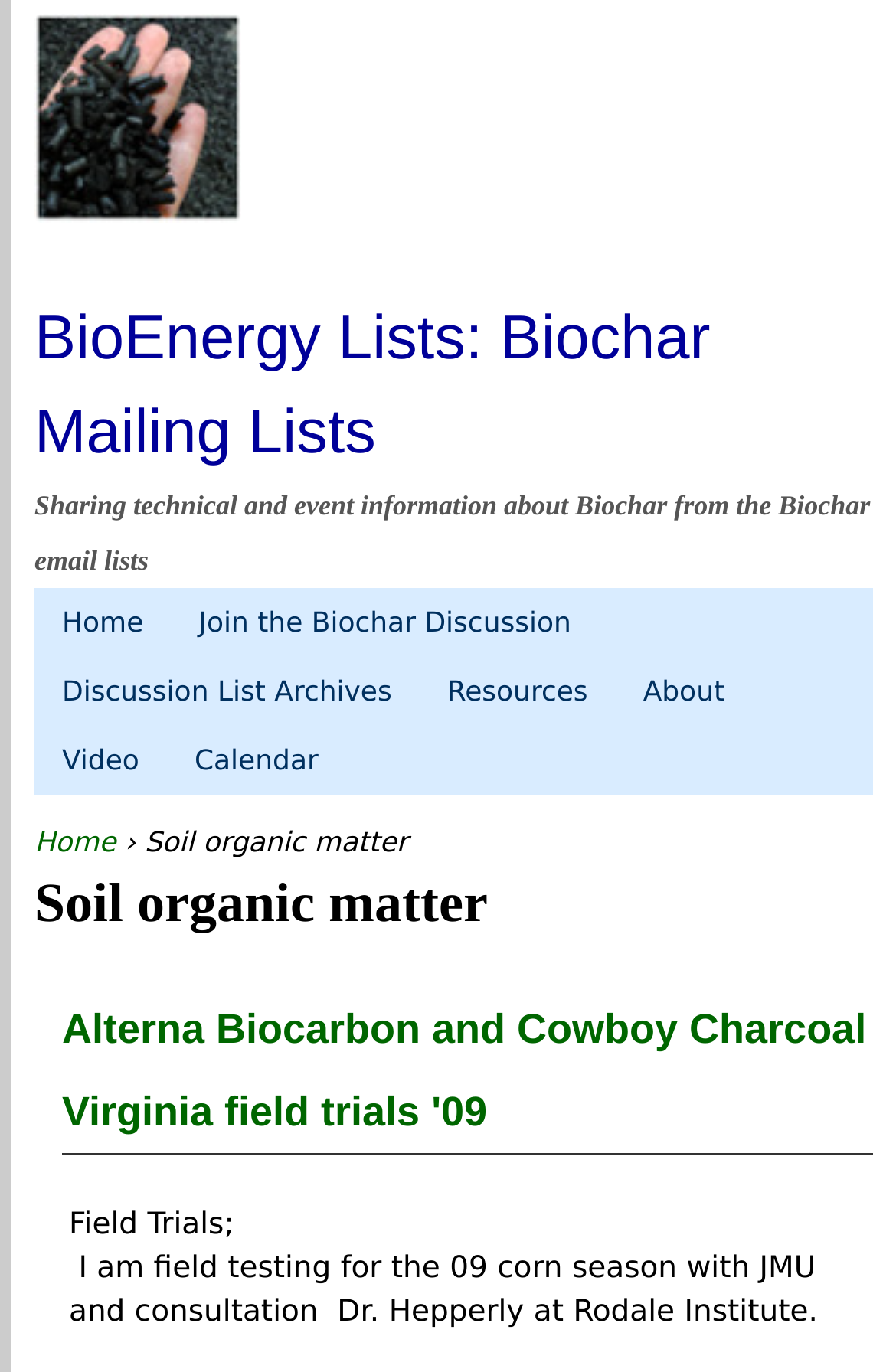Give the bounding box coordinates for the element described by: "Join the Biochar Discussion".

[0.191, 0.429, 0.668, 0.479]